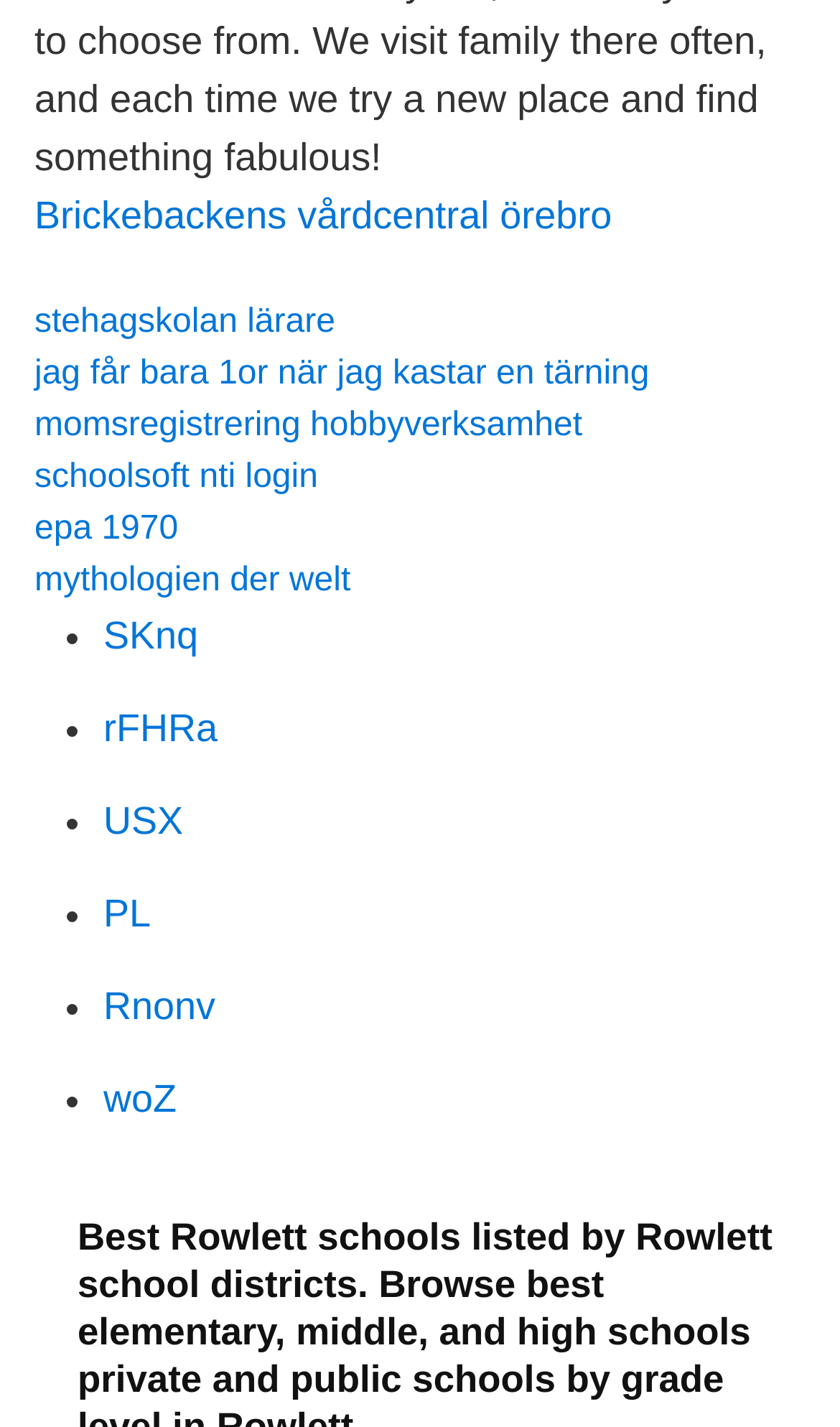Provide the bounding box coordinates for the area that should be clicked to complete the instruction: "Go to SKnq webpage".

[0.123, 0.43, 0.236, 0.46]